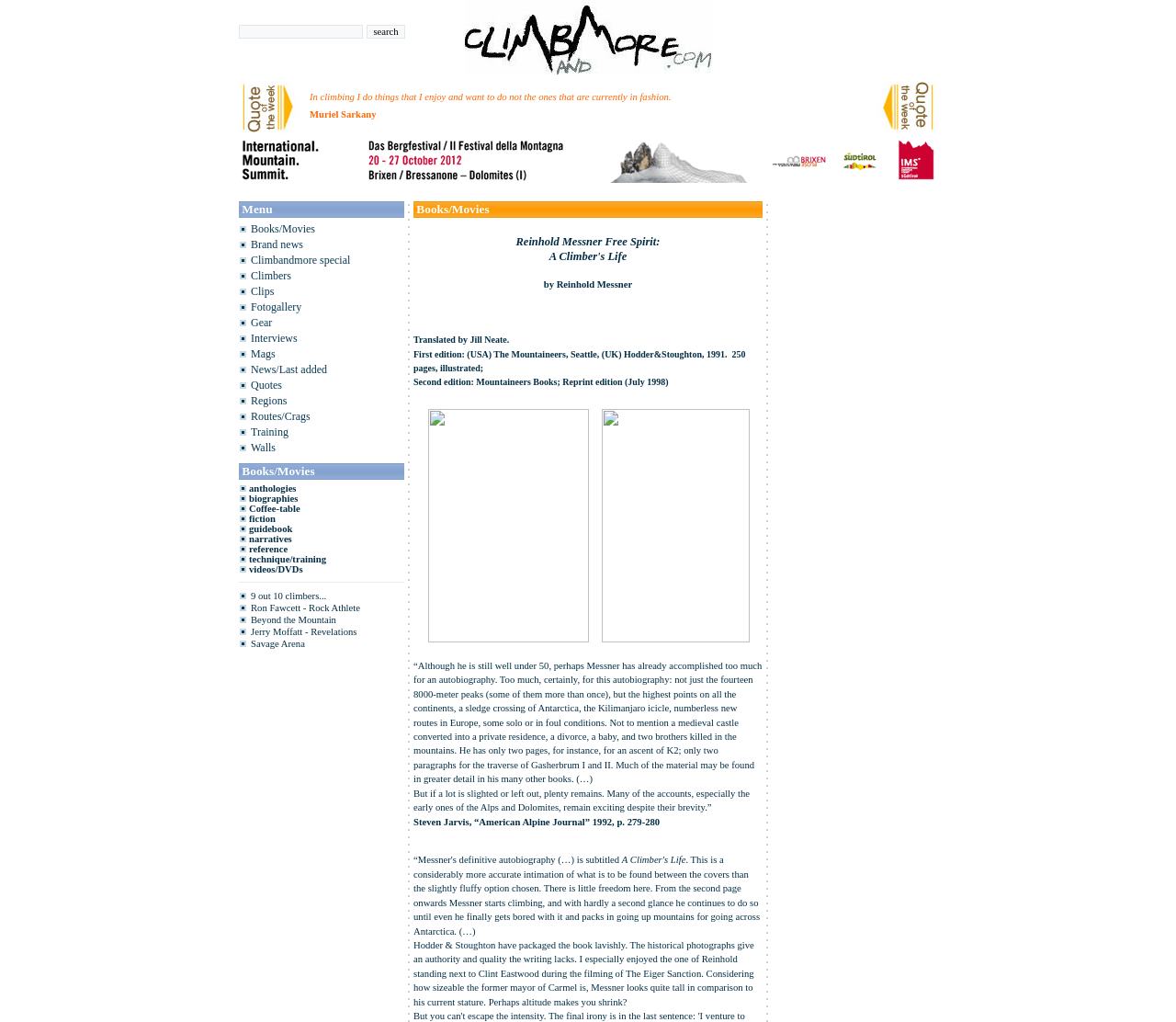Find the bounding box coordinates of the clickable element required to execute the following instruction: "click on climbing link". Provide the coordinates as four float numbers between 0 and 1, i.e., [left, top, right, bottom].

[0.395, 0.06, 0.605, 0.076]